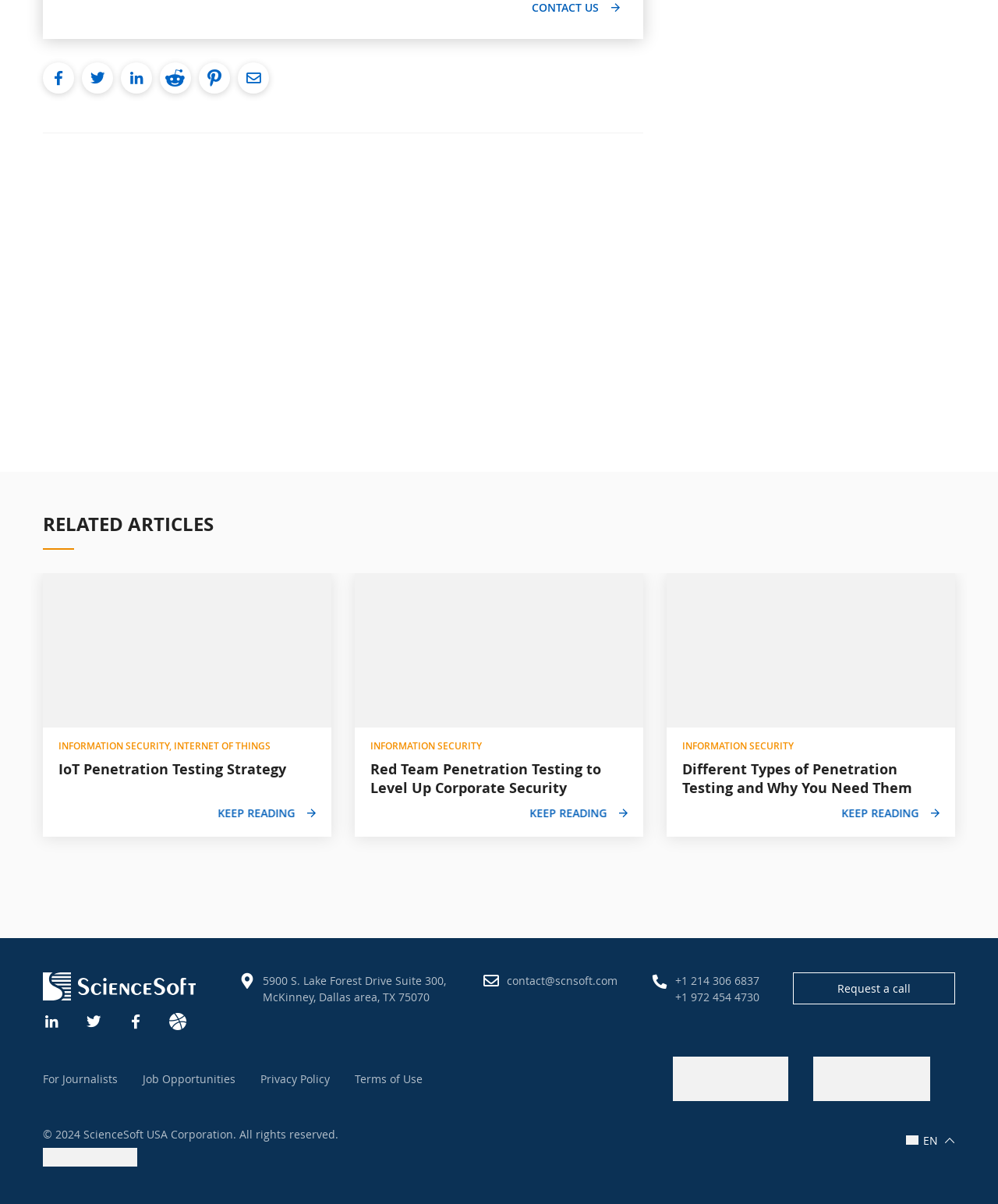What is the purpose of the 'Request a call' button?
Based on the visual details in the image, please answer the question thoroughly.

The 'Request a call' button is located at the bottom of the webpage, in the contact information section. Its purpose is to allow users to request a call from the company, likely for inquiries or discussions about their services.